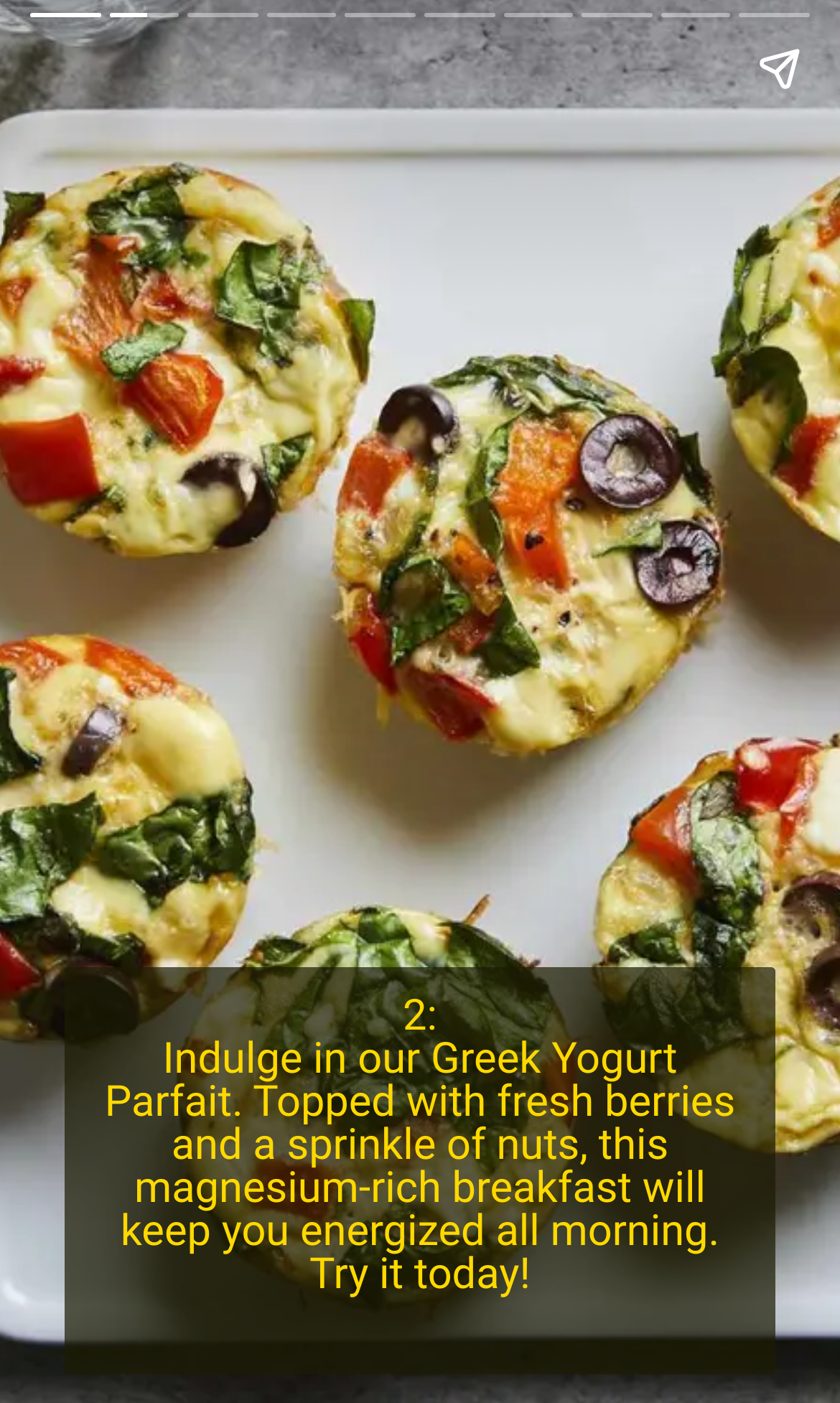Using a single word or phrase, answer the following question: 
How many complementary elements are on the webpage?

2